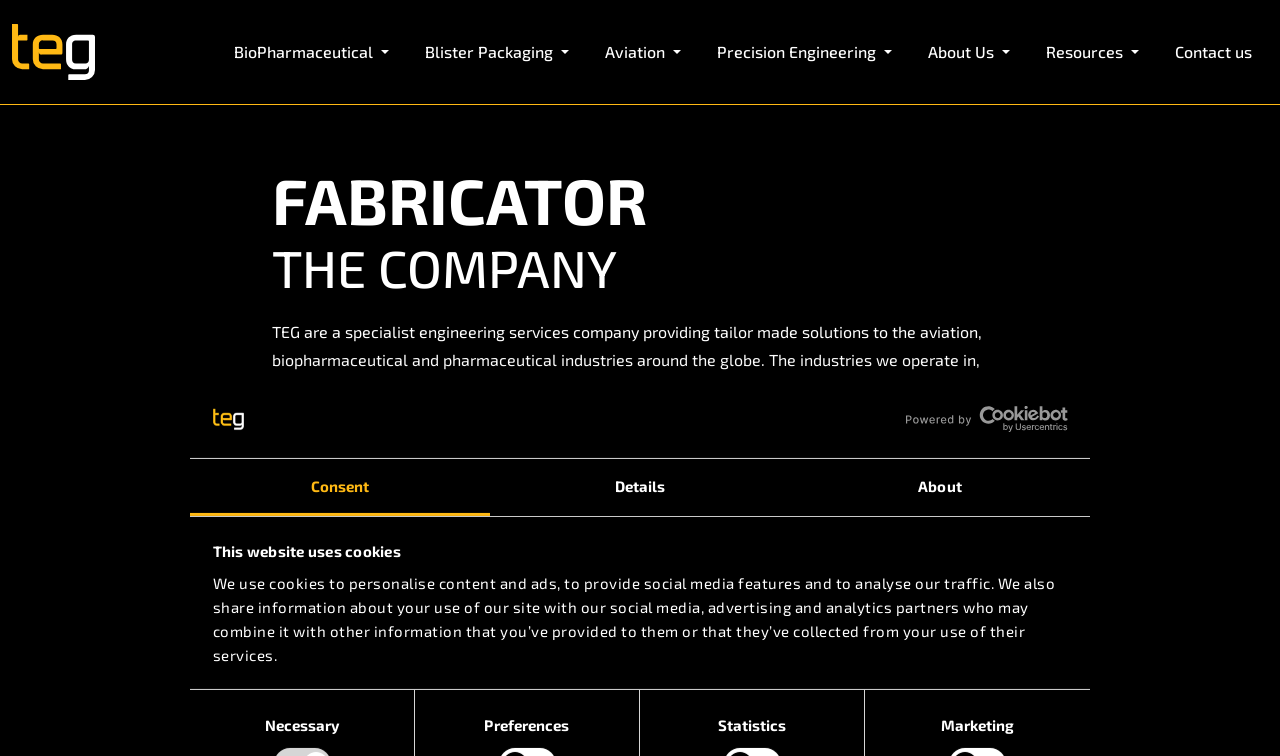Explain in detail what you observe on this webpage.

The webpage appears to be the homepage of a company called Fabricator - TEG, which provides specialist engineering services to the aviation, biopharmaceutical, and pharmaceutical industries. 

At the top left corner, there is a logo image, and next to it, there is a link to open the logo in a new window. Below the logo, there is a horizontal tab list with four tabs: Consent, Details, About, and a description of the website's cookie policy. 

On the top right corner, there is another logo image and a link to the main logo. 

Below the tab list, there are six buttons aligned horizontally, each representing a different category: BioPharmaceutical, Blister Packaging, Aviation, Precision Engineering, About Us, and Resources. 

To the right of these buttons, there is a link to Contact us. 

The main content of the webpage is divided into sections. The first section has a heading "FABRICATOR" and describes the company as a specialist engineering services company providing tailor-made solutions to various industries. 

The second section has a heading "THE COMPANY" and provides more details about the company's capabilities, including design, metrology, CAM, CNC machining, fabrication, bending, forming, surface treatments, and assembly. 

The third section has a heading "Roles & Responsibilities" and lists the responsibilities of a fabricator, including fabricating components, reviewing drawings, liaising with customers, and working in a safe manner.